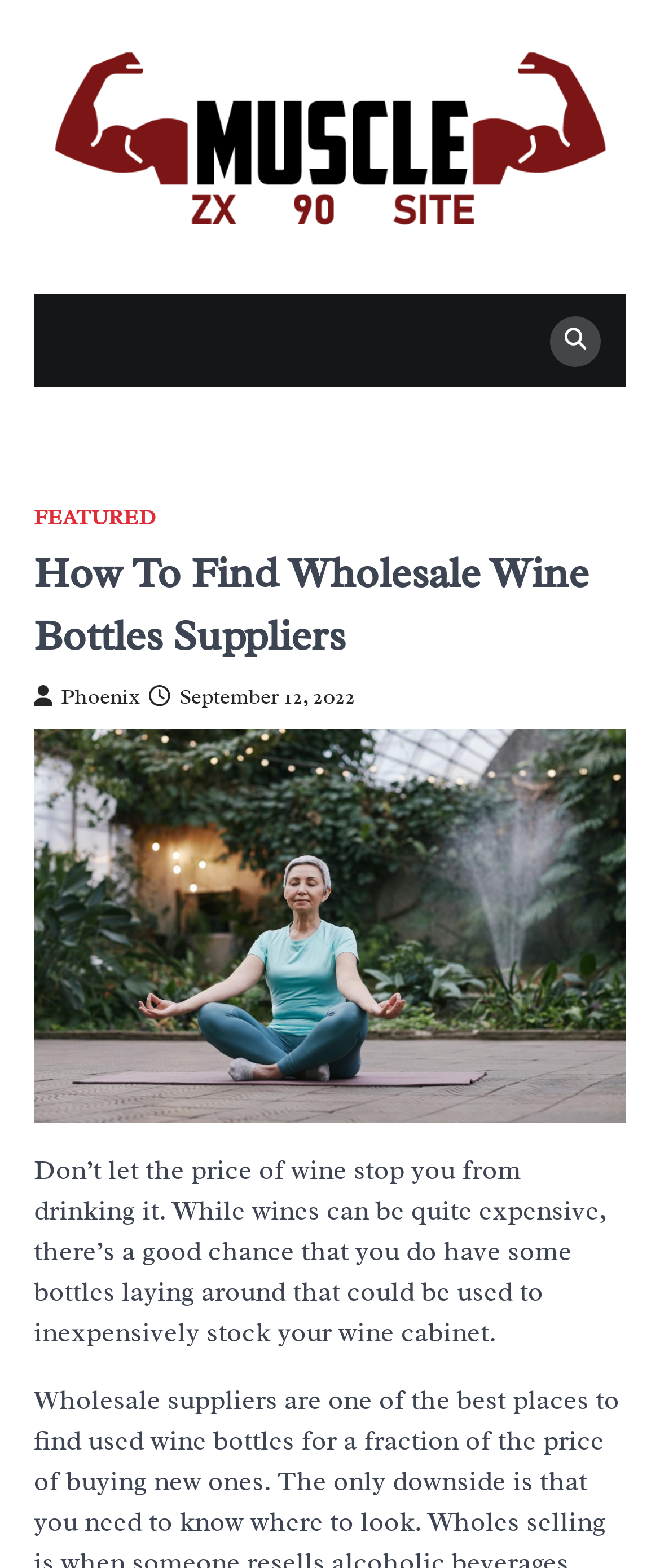Look at the image and write a detailed answer to the question: 
What is the date mentioned on the webpage?

The date 'September 12, 2022' is mentioned on the webpage, likely indicating the date the article or content was published or updated.